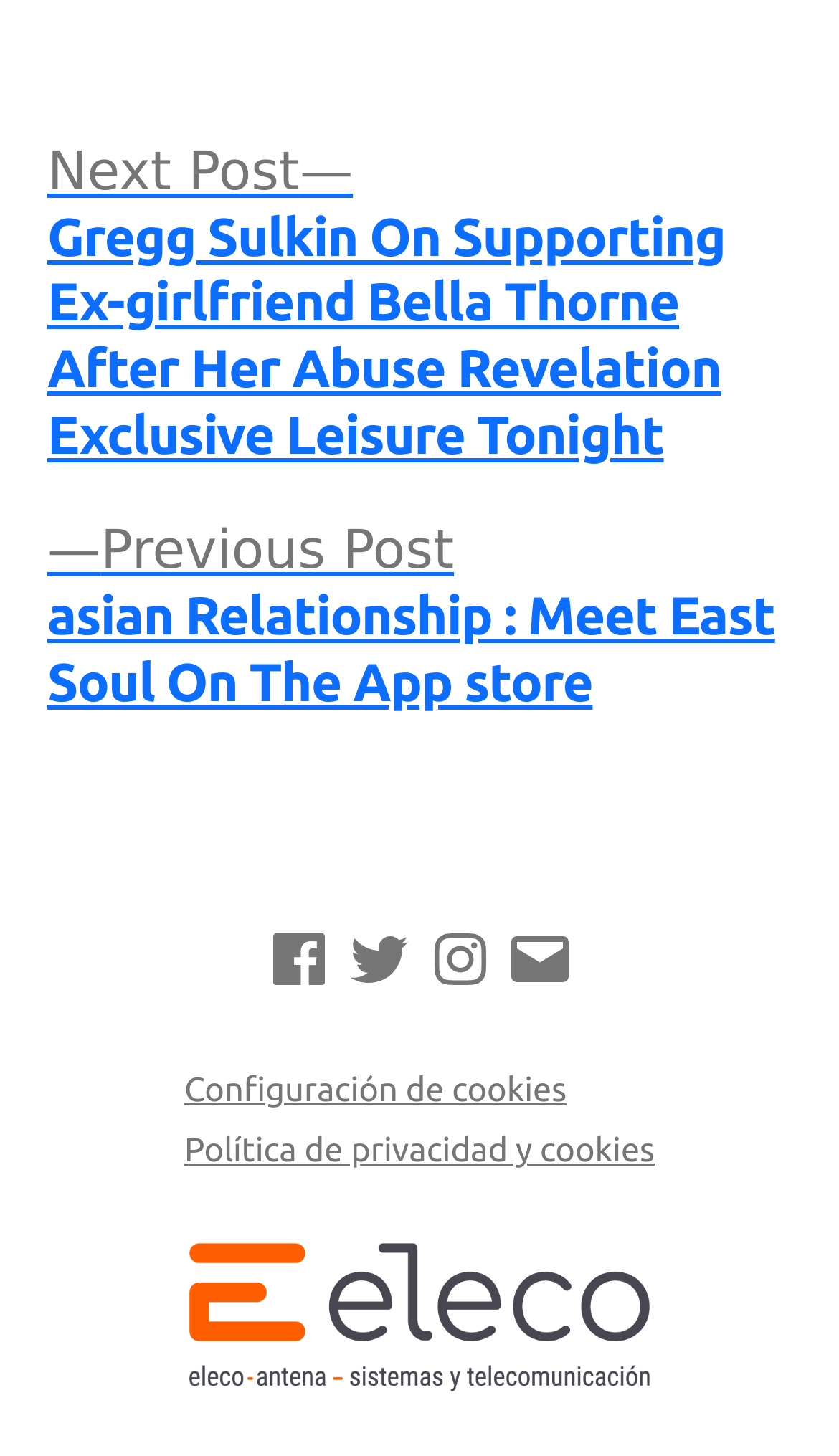Using the details in the image, give a detailed response to the question below:
Is there an image at the bottom of the webpage?

There is an image at the bottom of the webpage with a bounding box of [0.225, 0.854, 0.775, 0.955], which is a child element of a link element.